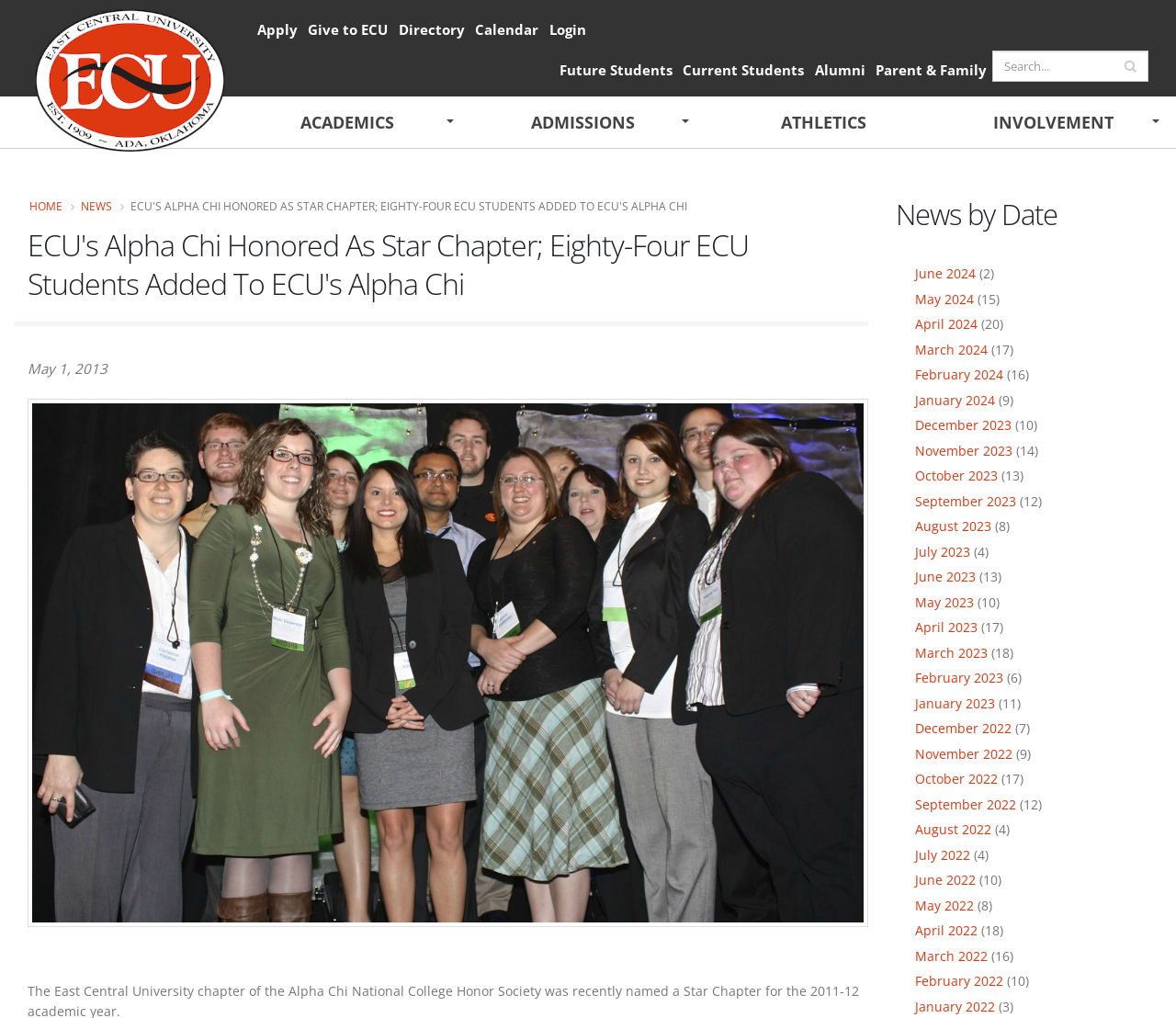Reply to the question with a single word or phrase:
What is the name of the university?

ECU